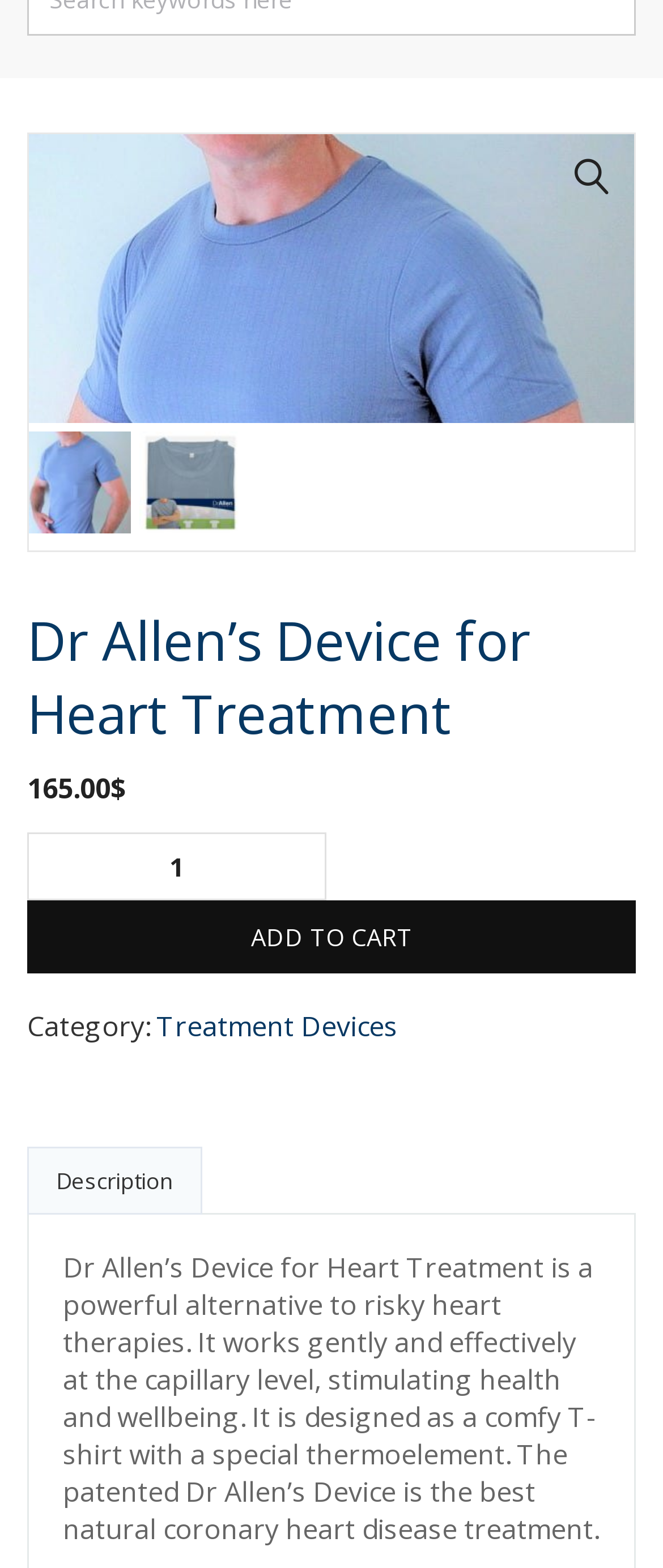Identify the bounding box coordinates for the UI element described by the following text: "Treatment Devices". Provide the coordinates as four float numbers between 0 and 1, in the format [left, top, right, bottom].

[0.236, 0.643, 0.6, 0.667]